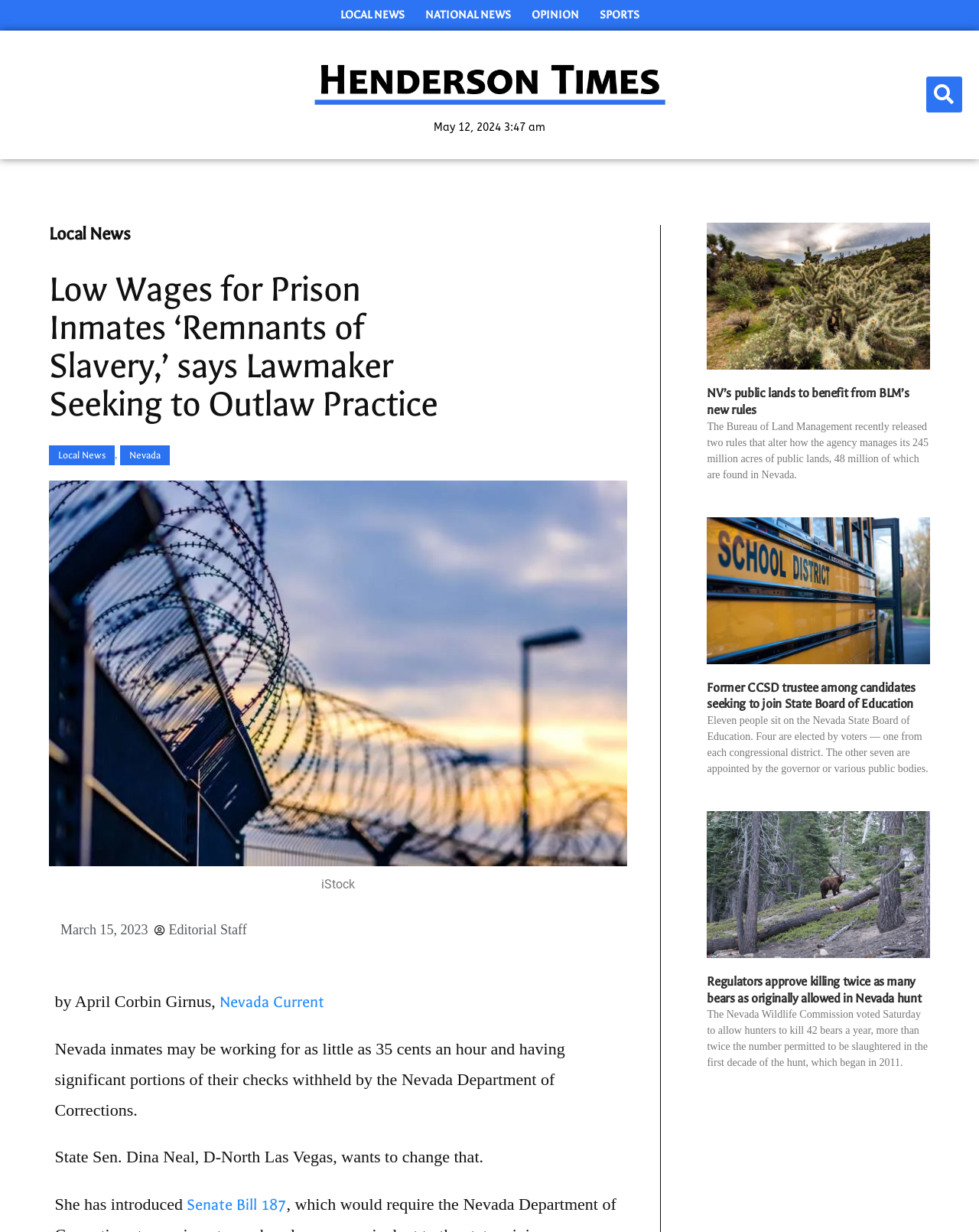Please determine the bounding box coordinates of the element to click on in order to accomplish the following task: "Learn about Senate Bill 187". Ensure the coordinates are four float numbers ranging from 0 to 1, i.e., [left, top, right, bottom].

[0.191, 0.971, 0.293, 0.985]